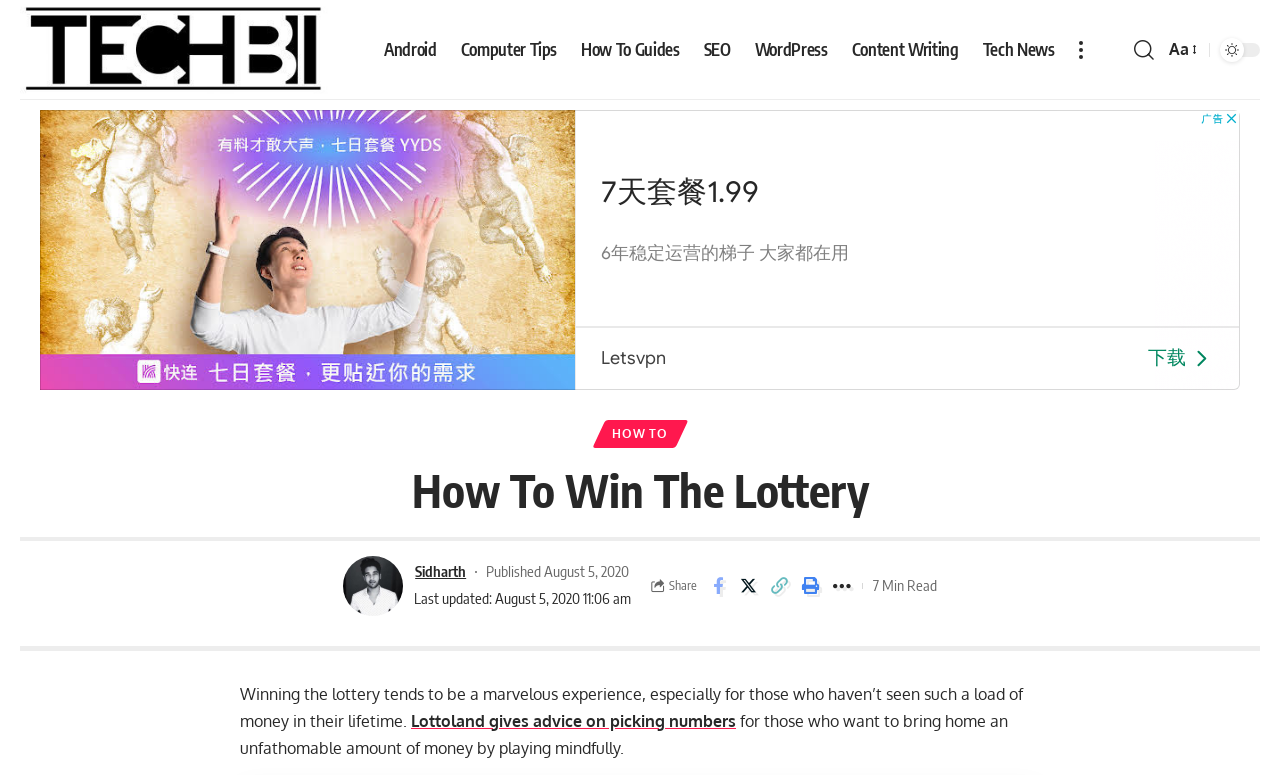What is the date of the last update?
Please provide a single word or phrase based on the screenshot.

August 5, 2020